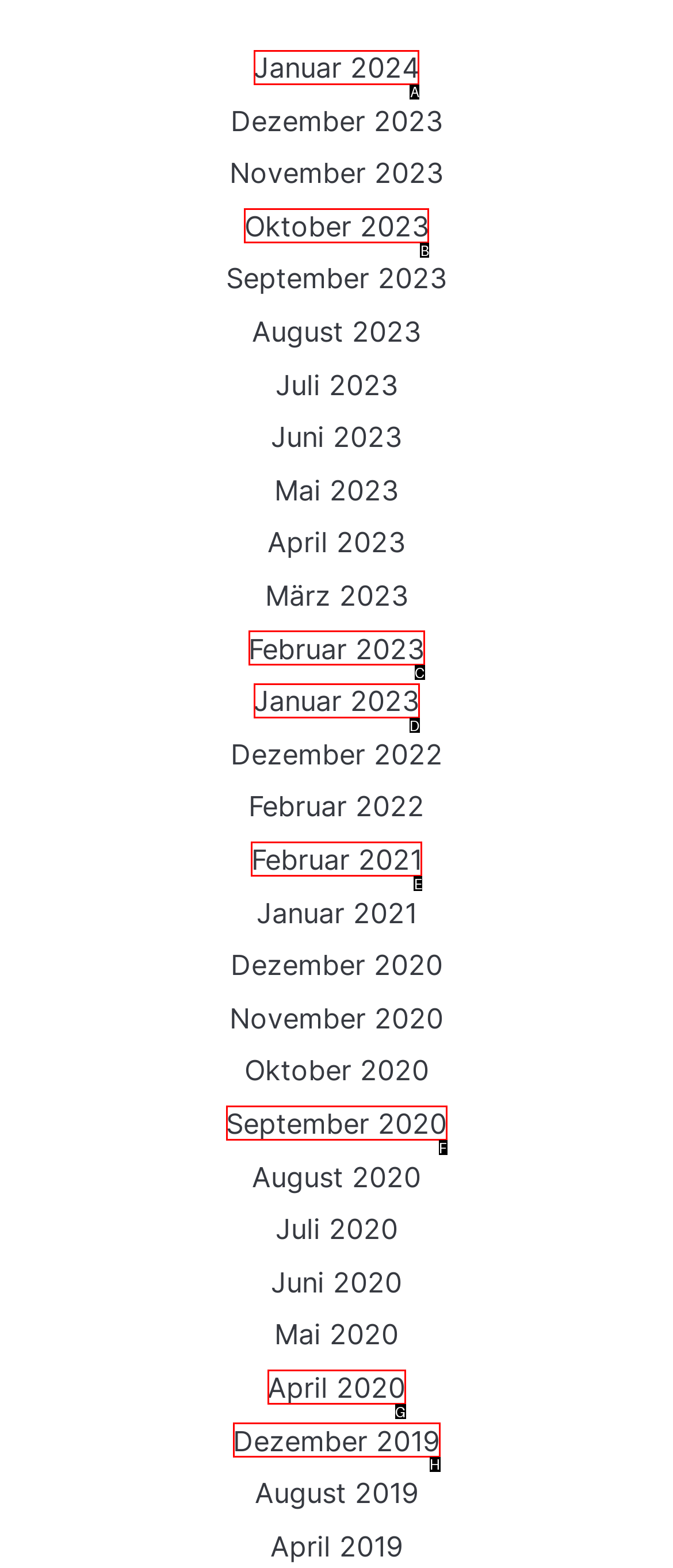Determine which letter corresponds to the UI element to click for this task: View January 2024
Respond with the letter from the available options.

A